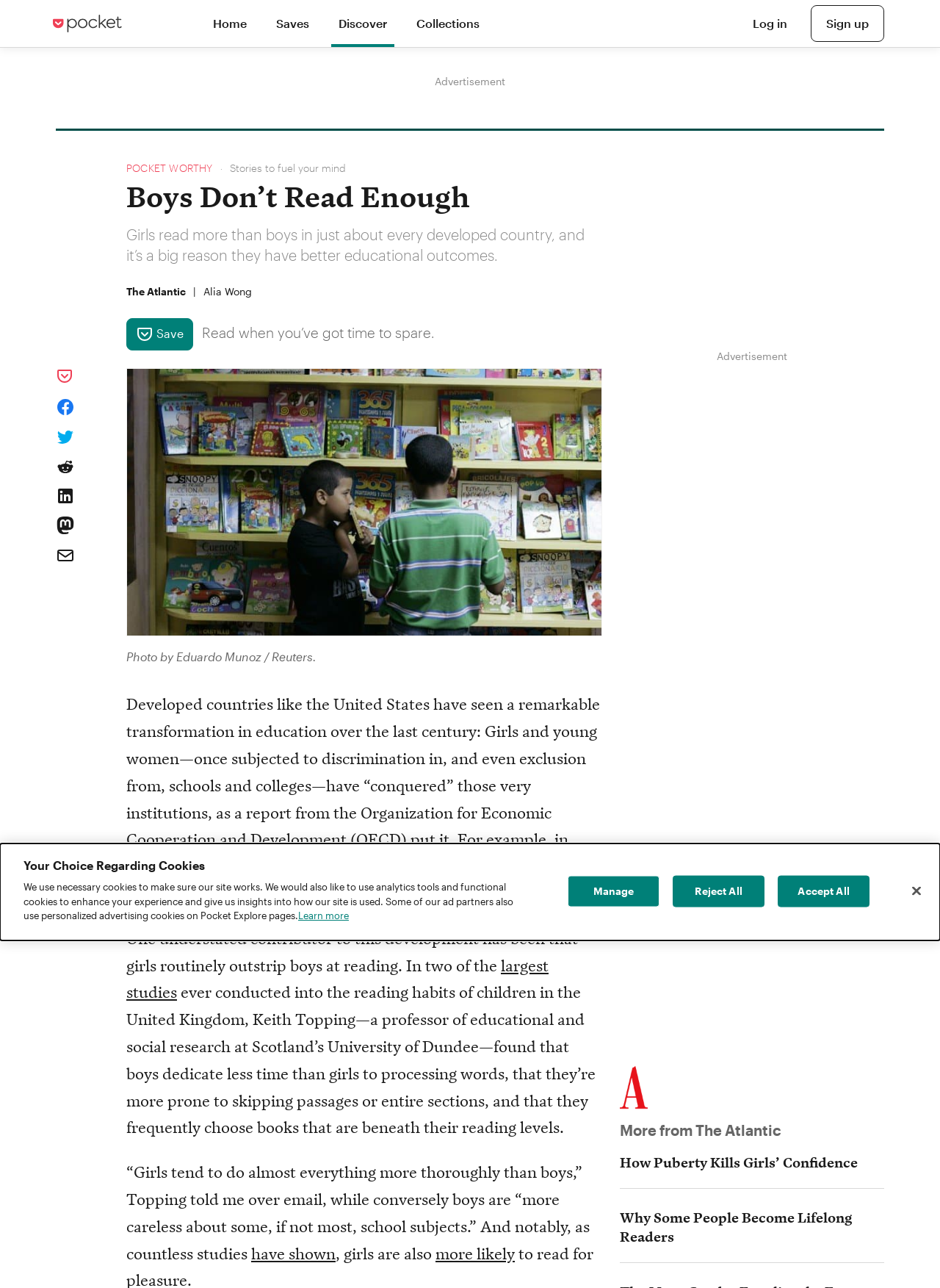Please find the bounding box coordinates of the element that must be clicked to perform the given instruction: "view music and songwriting blog". The coordinates should be four float numbers from 0 to 1, i.e., [left, top, right, bottom].

None